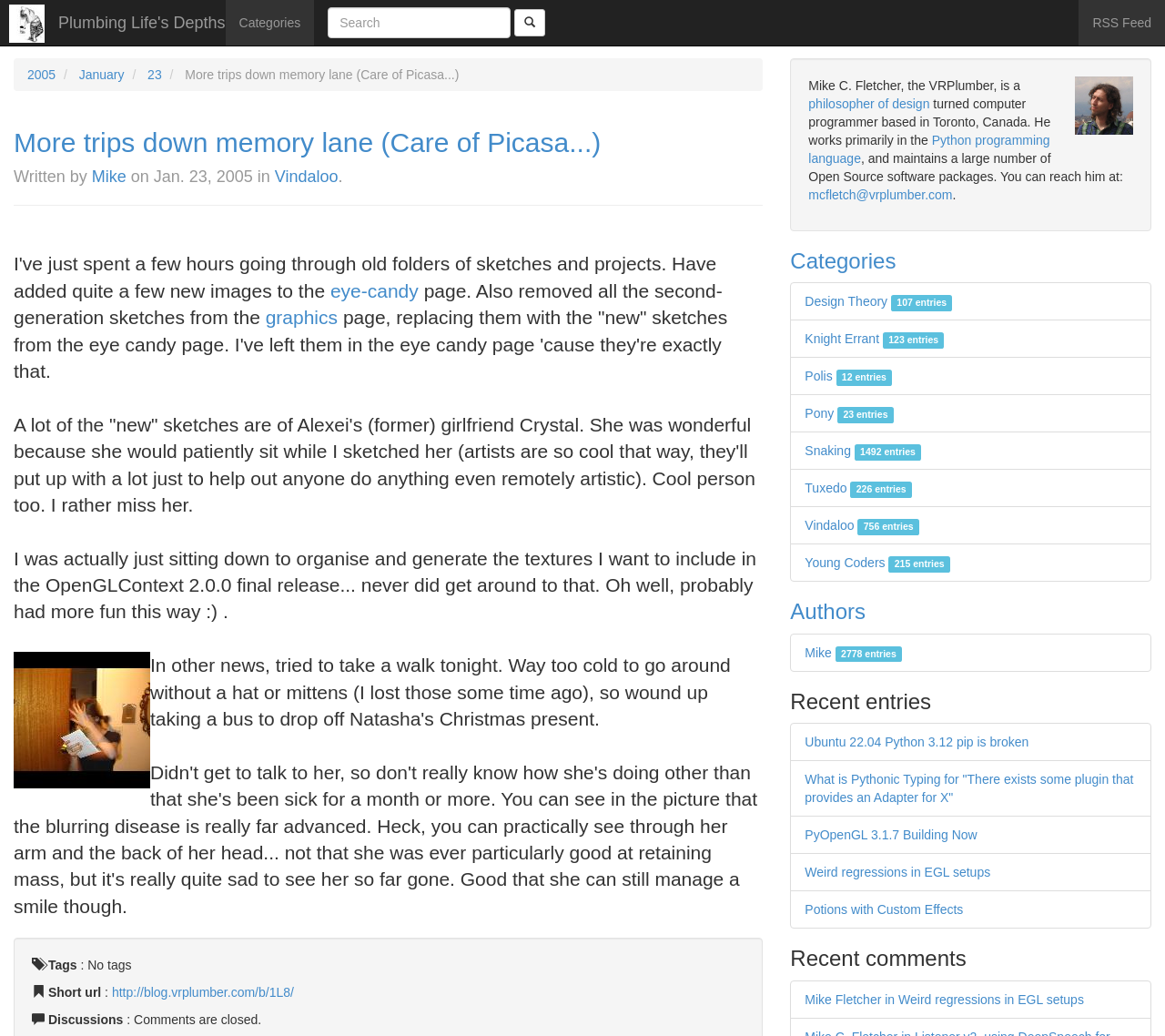Please identify the bounding box coordinates of the element that needs to be clicked to execute the following command: "Search for something". Provide the bounding box using four float numbers between 0 and 1, formatted as [left, top, right, bottom].

[0.281, 0.007, 0.438, 0.037]